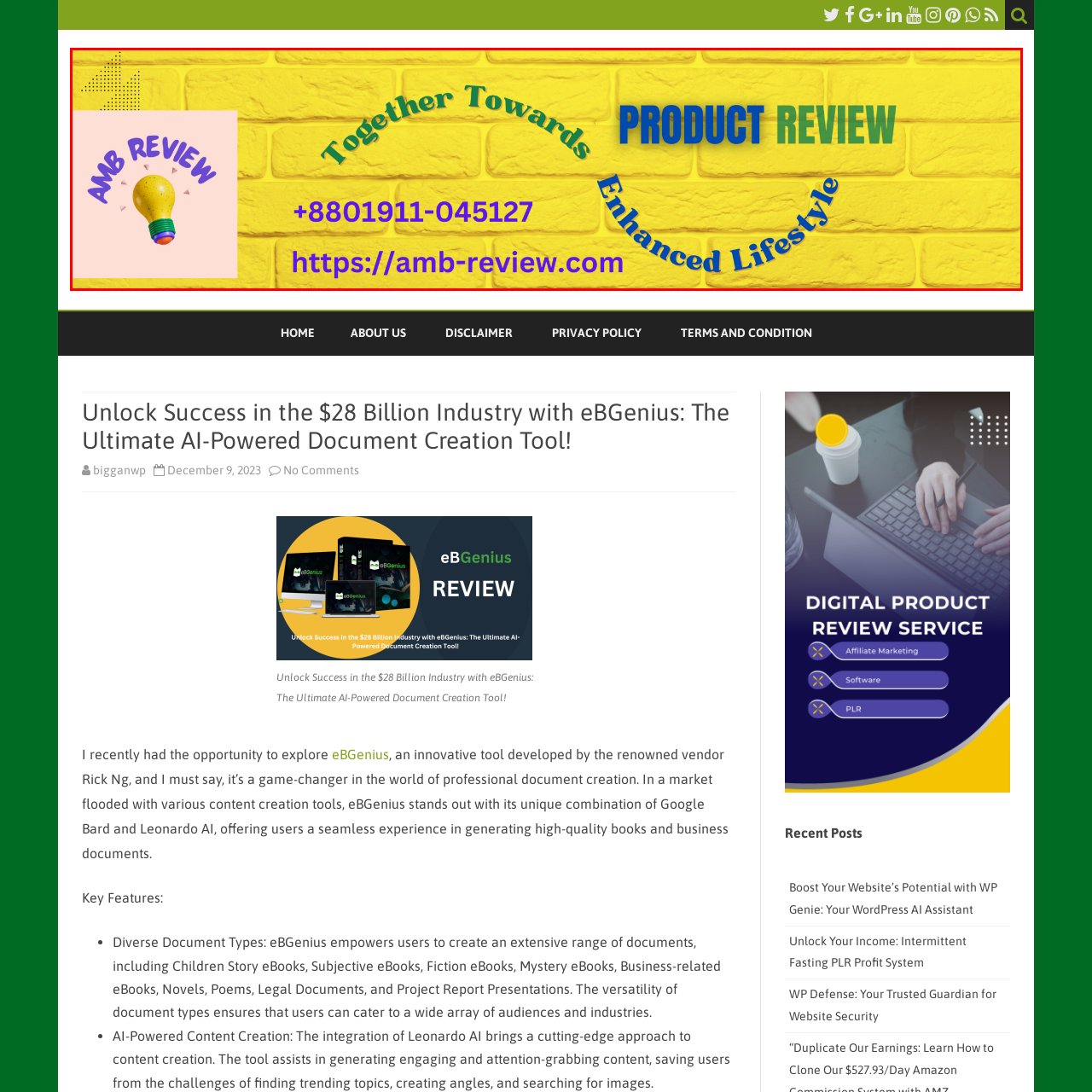Create an extensive description for the image inside the red frame.

The image features a vibrant and engaging design that embodies the theme of product reviews. Set against a bright yellow brick wall background, the focal point includes the stylized text "AMB REVIEW" in bold purple, accompanied by an illustration of a lightbulb, symbolizing ideas and insights. Surrounding this are various text elements that read "Together Towards" in a cheerful green arch and "PRODUCT REVIEW" prominently in striking blue. At the bottom, contact information is presented, including a phone number (+8801911-045127) and a website link (https://amb-review.com), both designed to encourage interaction. This image effectively communicates a dynamic and modern approach to sharing product evaluations, inviting viewers into the "Enhanced Lifestyle" experience.